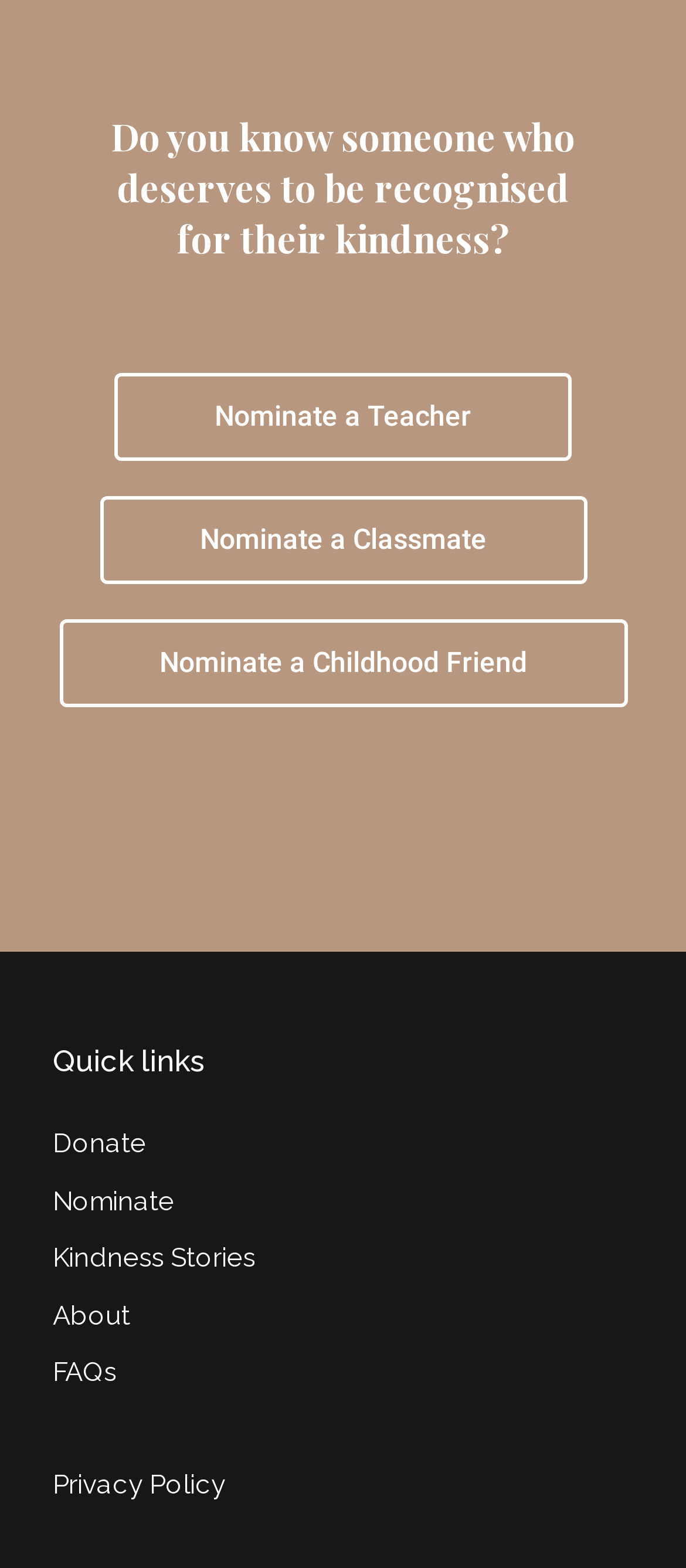Please identify the bounding box coordinates of the clickable region that I should interact with to perform the following instruction: "Nominate a classmate". The coordinates should be expressed as four float numbers between 0 and 1, i.e., [left, top, right, bottom].

[0.145, 0.316, 0.855, 0.372]